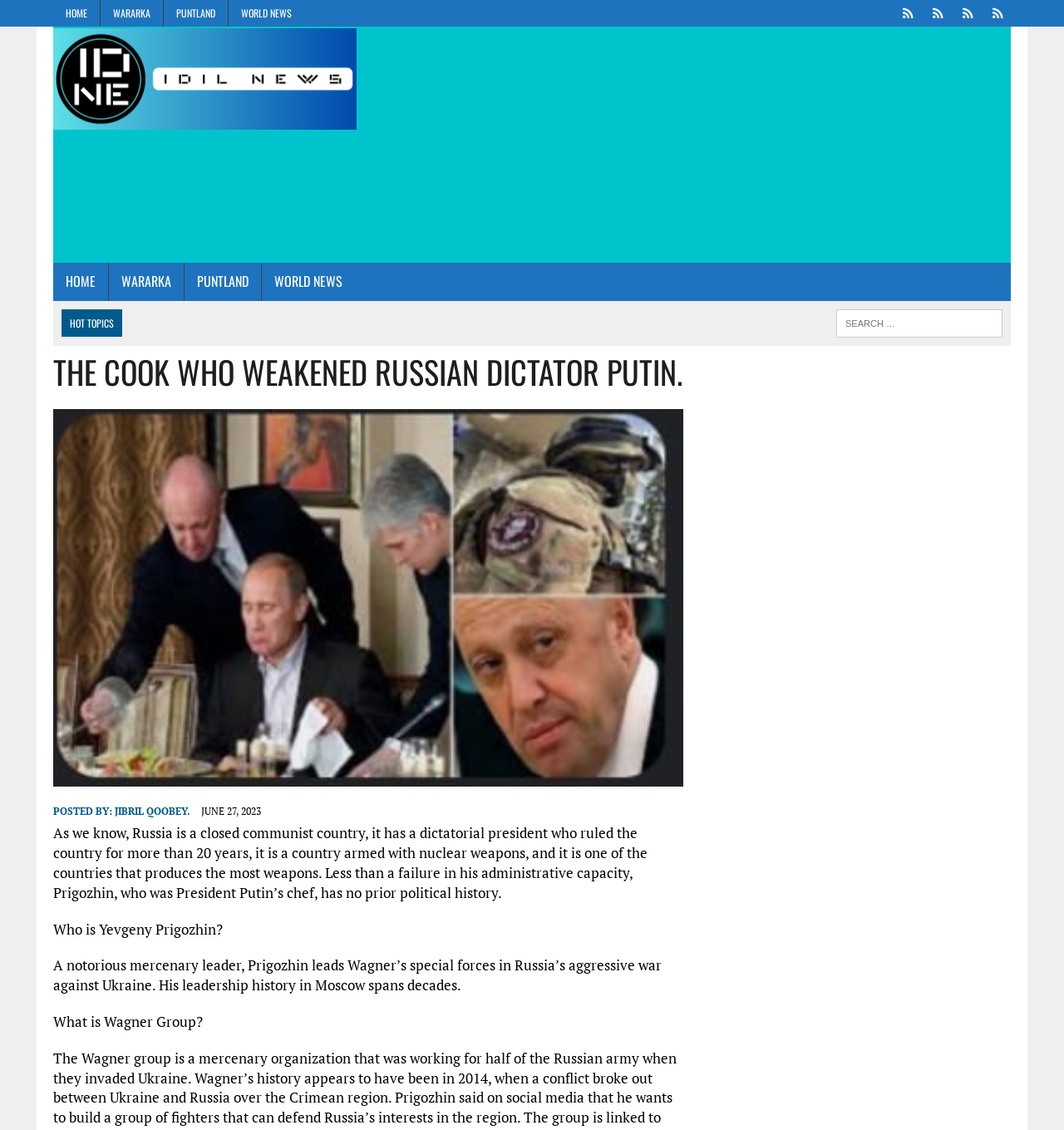Locate the bounding box for the described UI element: "Puntland". Ensure the coordinates are four float numbers between 0 and 1, formatted as [left, top, right, bottom].

[0.173, 0.233, 0.245, 0.266]